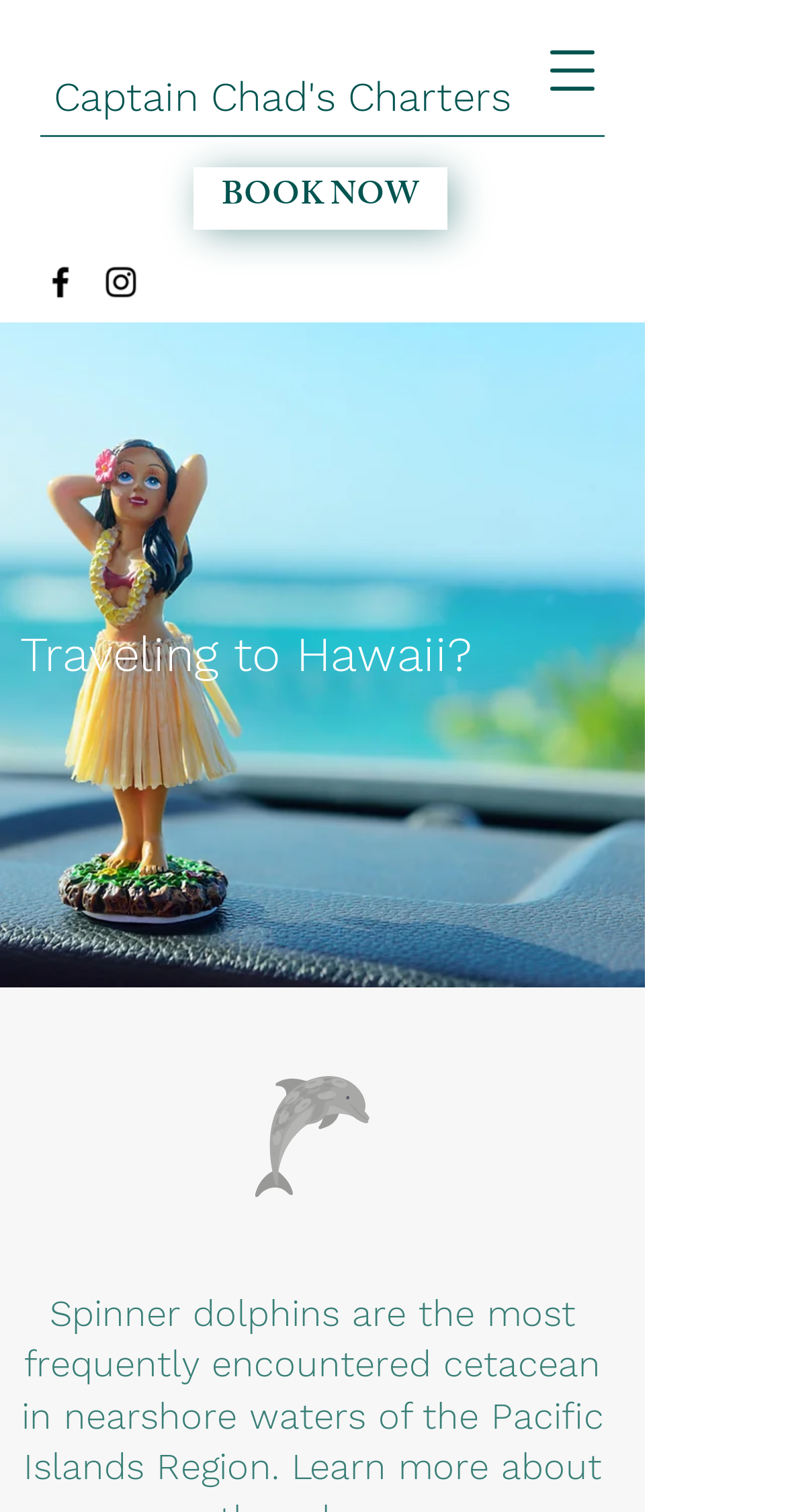What is the purpose of the 'BOOK NOW' button?
Can you offer a detailed and complete answer to this question?

The 'BOOK NOW' button is prominently displayed on the webpage, suggesting that it is a call-to-action for users to book a service or make a reservation. The context of the webpage, which appears to be related to traveling to Hawaii, further supports this conclusion.